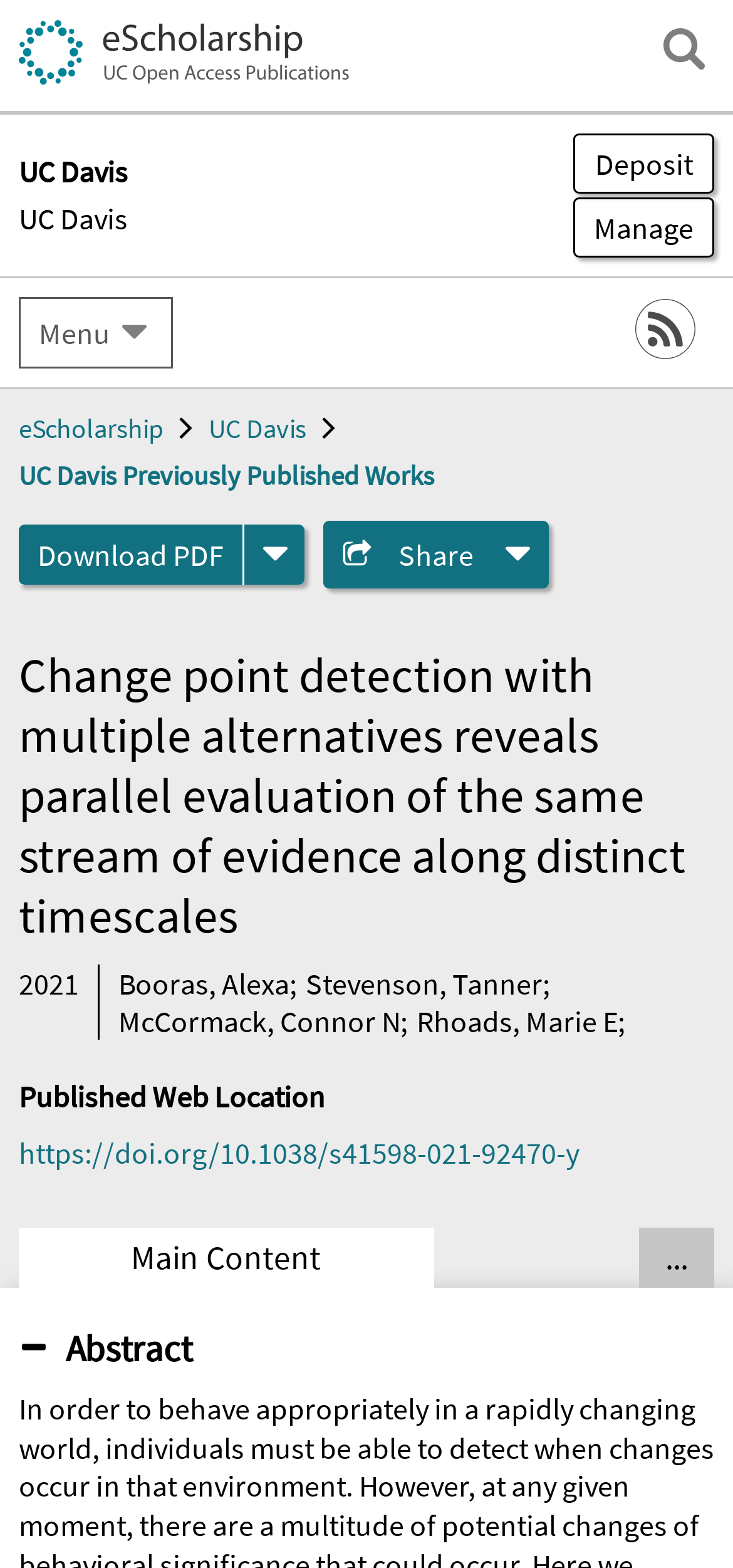Locate the bounding box coordinates of the element to click to perform the following action: 'Show all tabs'. The coordinates should be given as four float values between 0 and 1, in the form of [left, top, right, bottom].

[0.872, 0.783, 0.974, 0.821]